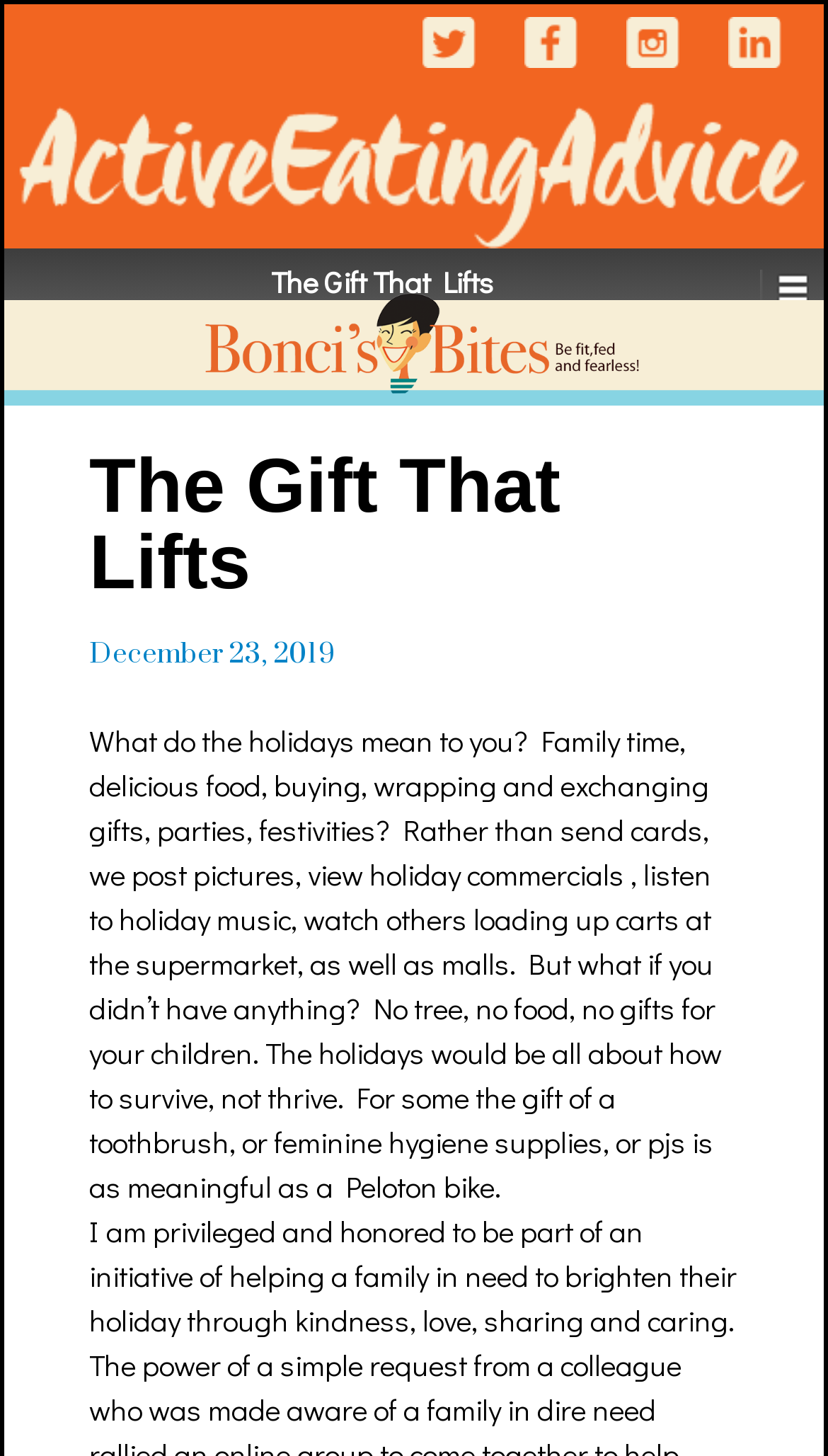What is the topic of the article?
Use the information from the image to give a detailed answer to the question.

I read the StaticText element with the text 'What do the holidays mean to you? ...' and determined that the topic of the article is related to holidays and gifts.